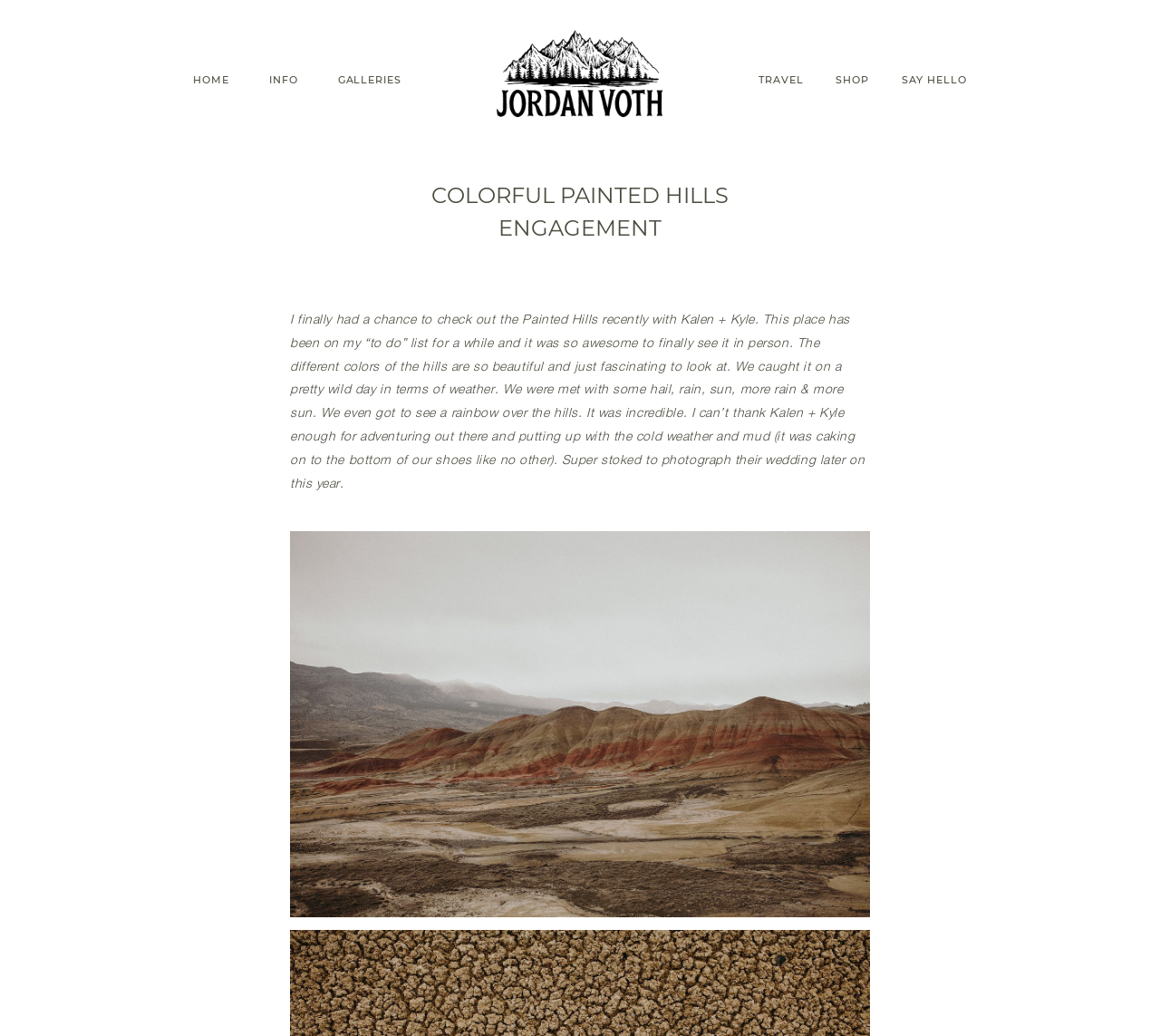Use the information in the screenshot to answer the question comprehensively: Where is Jordan Voth based?

The webpage mentions that Jordan Voth is based in Seattle, WA, which is indicated by the text 'Based in Seattle, WA' on the webpage.